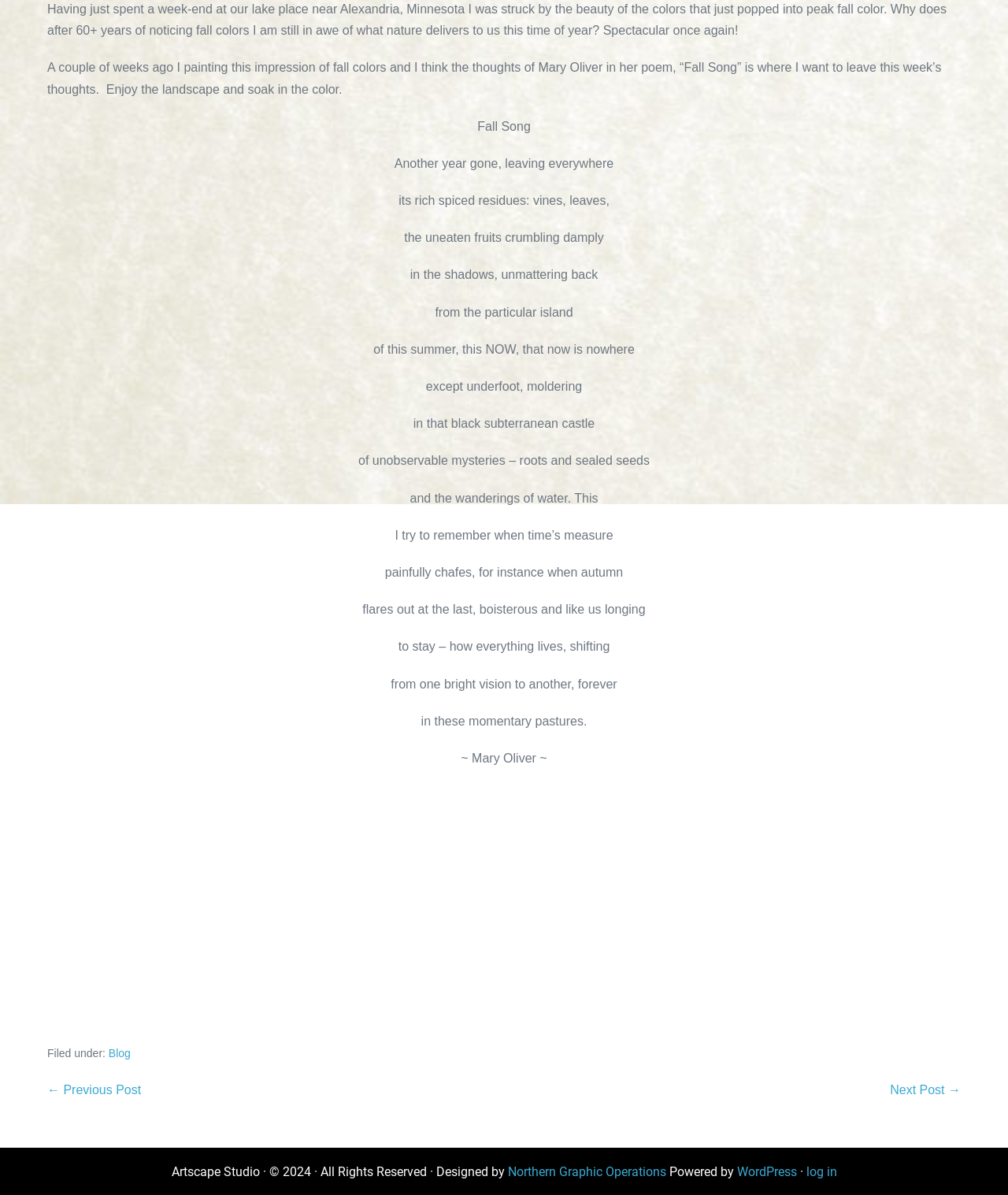Locate the bounding box of the UI element described in the following text: "Northern Graphic Operations".

[0.504, 0.974, 0.661, 0.987]